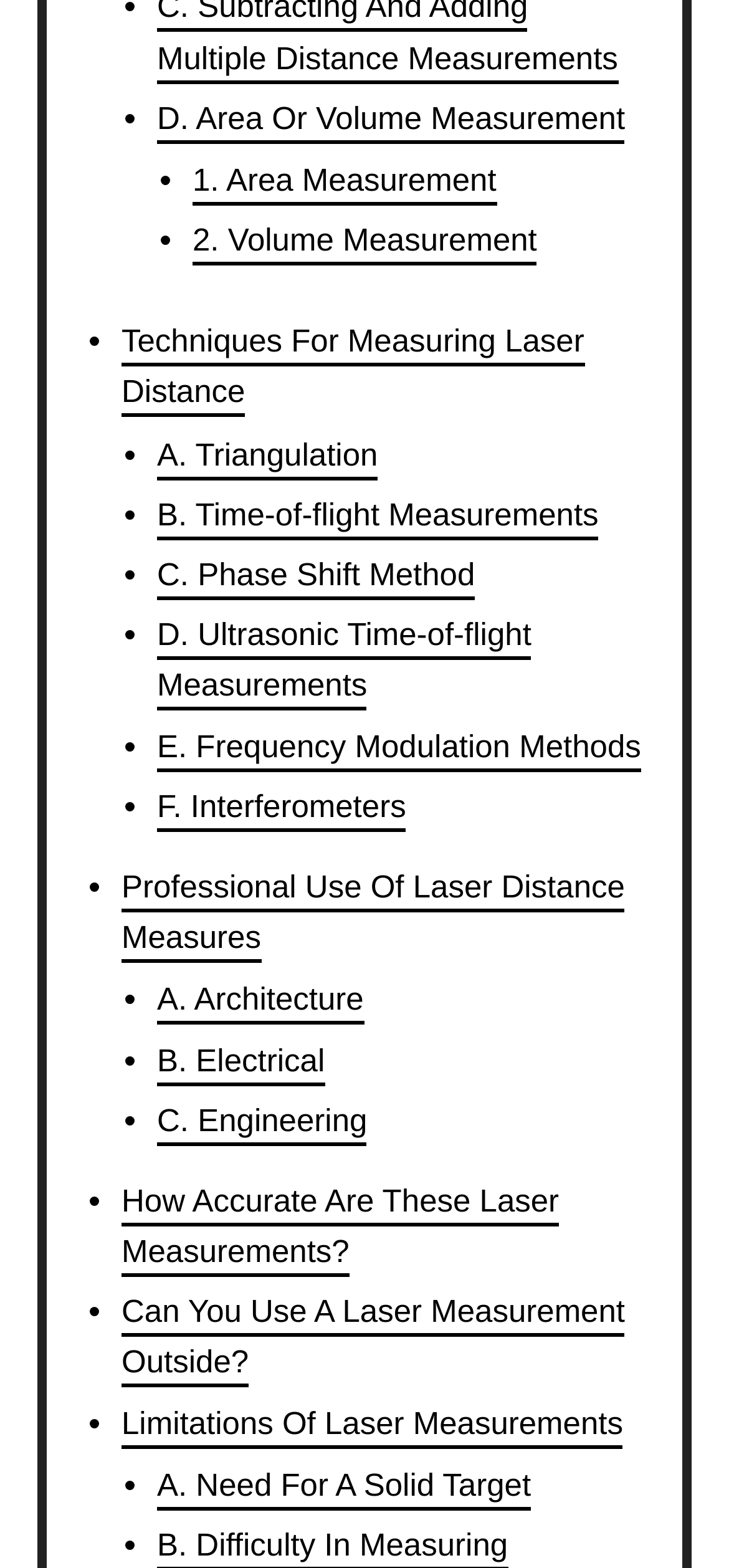What is the first area measurement technique?
Refer to the image and give a detailed answer to the question.

The first area measurement technique is Triangulation, which can be found by looking at the list of links on the webpage, specifically the one that says 'A. Triangulation'.